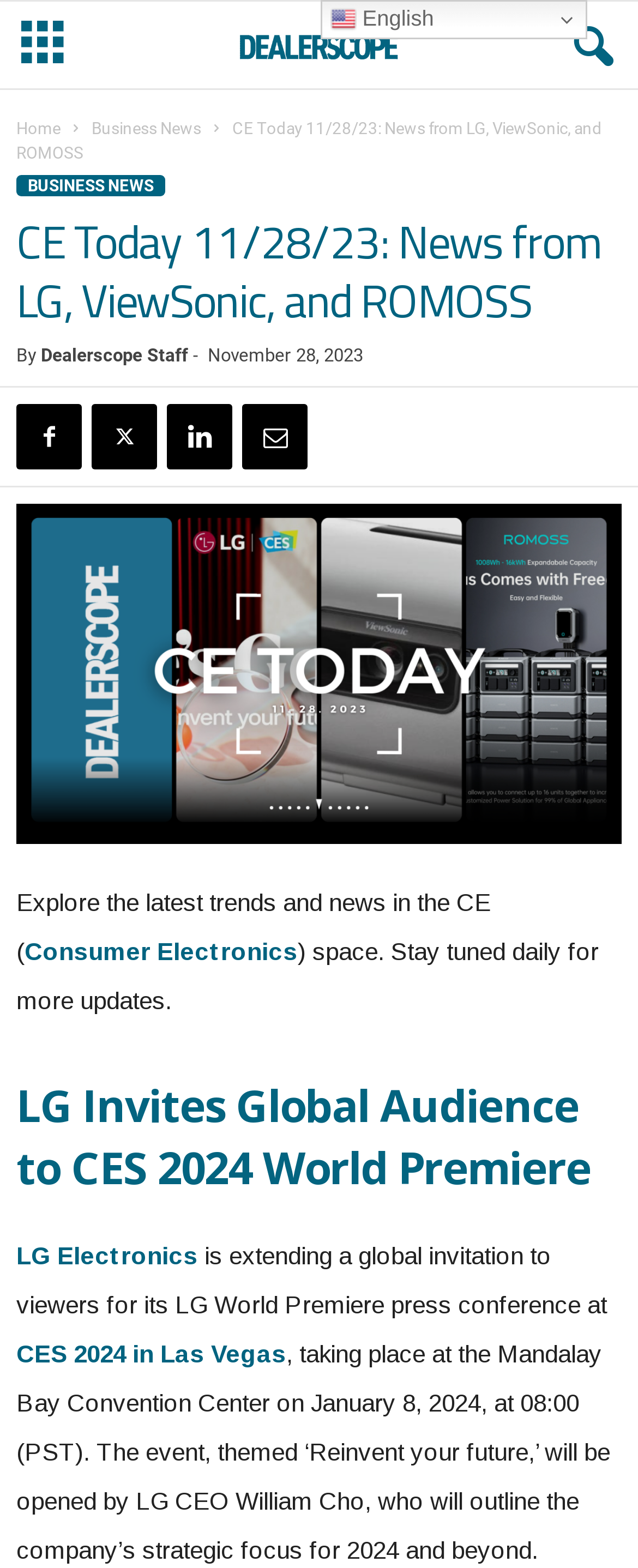What is the name of the CEO of LG Electronics?
Kindly answer the question with as much detail as you can.

I found the name of the CEO by reading the text content of the static text element that mentions the CEO's name. The CEO's name is mentioned in the same paragraph as the details of the press conference.